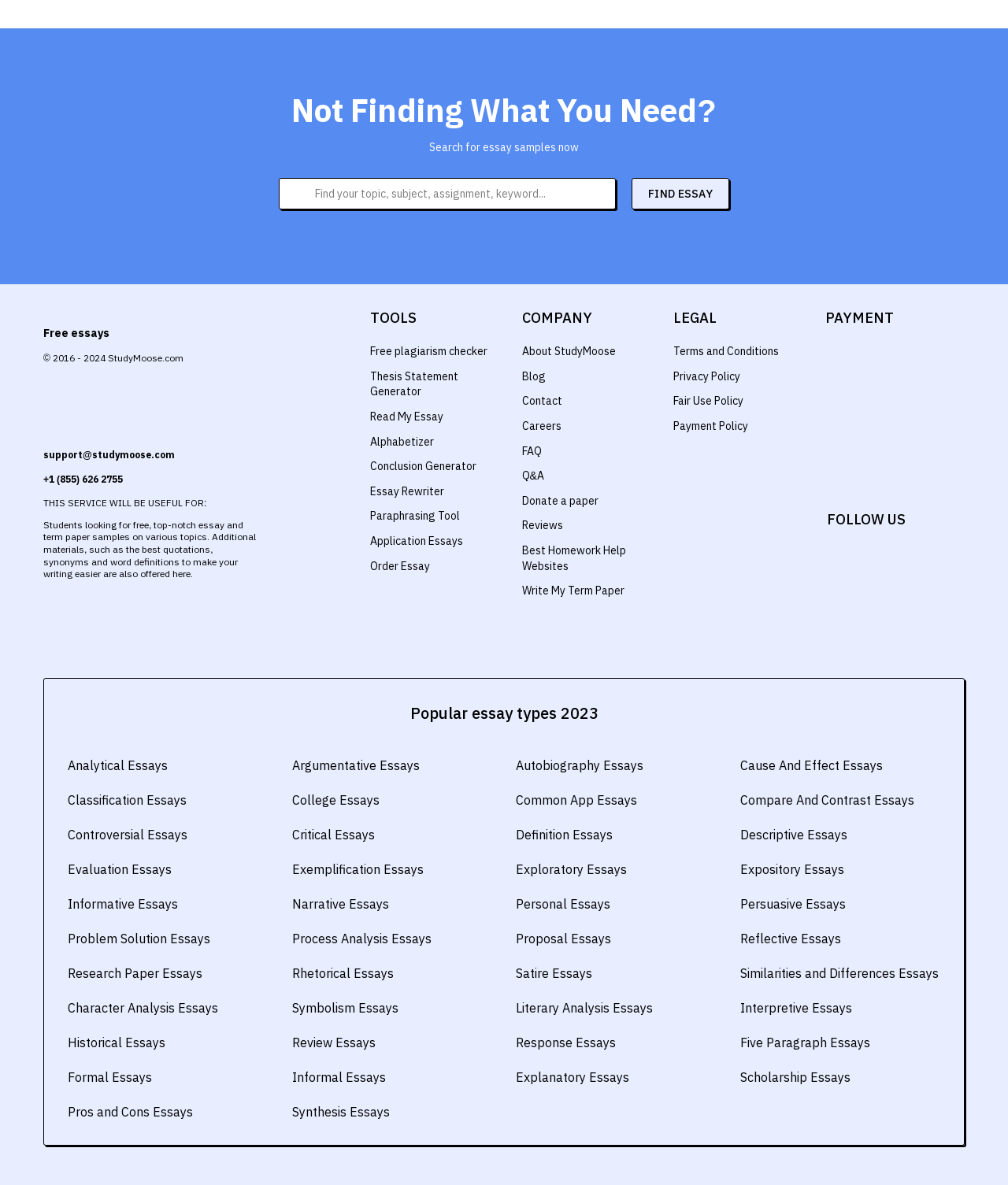What is the purpose of the website?
Answer with a single word or phrase, using the screenshot for reference.

Free essays and term paper samples